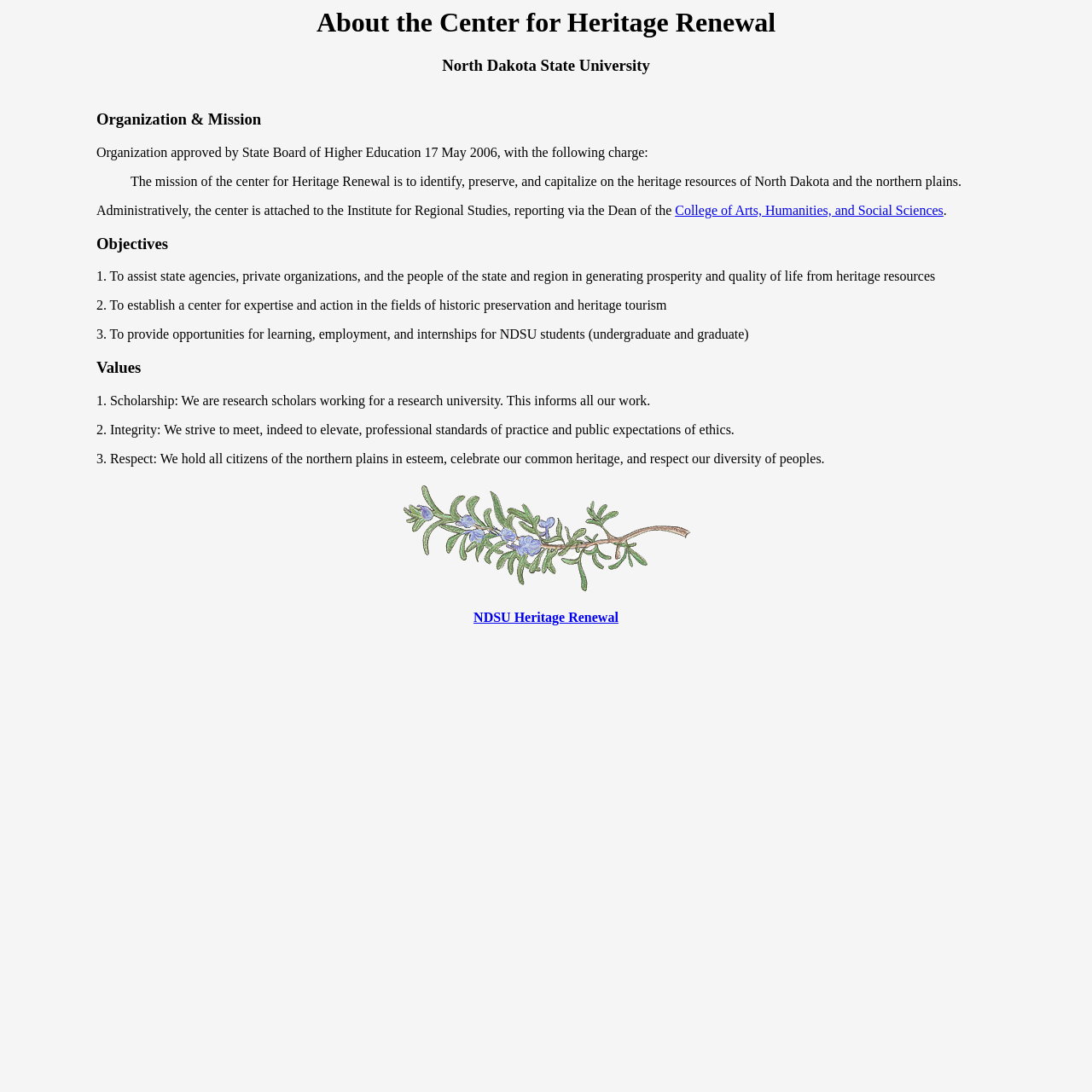Please answer the following question as detailed as possible based on the image: 
What is the Center for Heritage Renewal attached to?

According to the webpage, the Center for Heritage Renewal is 'administratively attached to the Institute for Regional Studies, reporting via the Dean of the College of Arts, Humanities, and Social Sciences.'